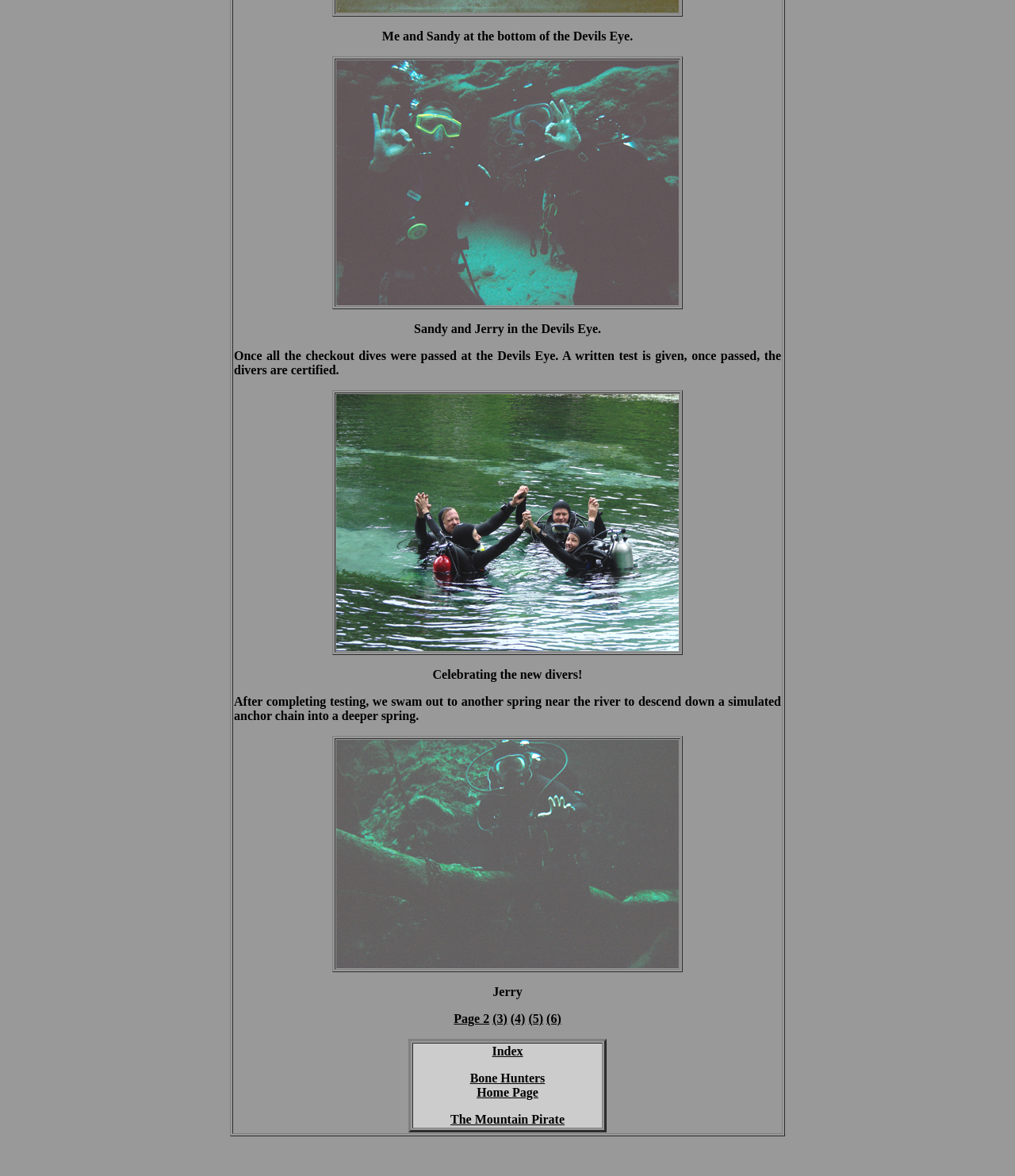From the webpage screenshot, predict the bounding box of the UI element that matches this description: "Bone Hunters Home Page".

[0.463, 0.911, 0.537, 0.935]